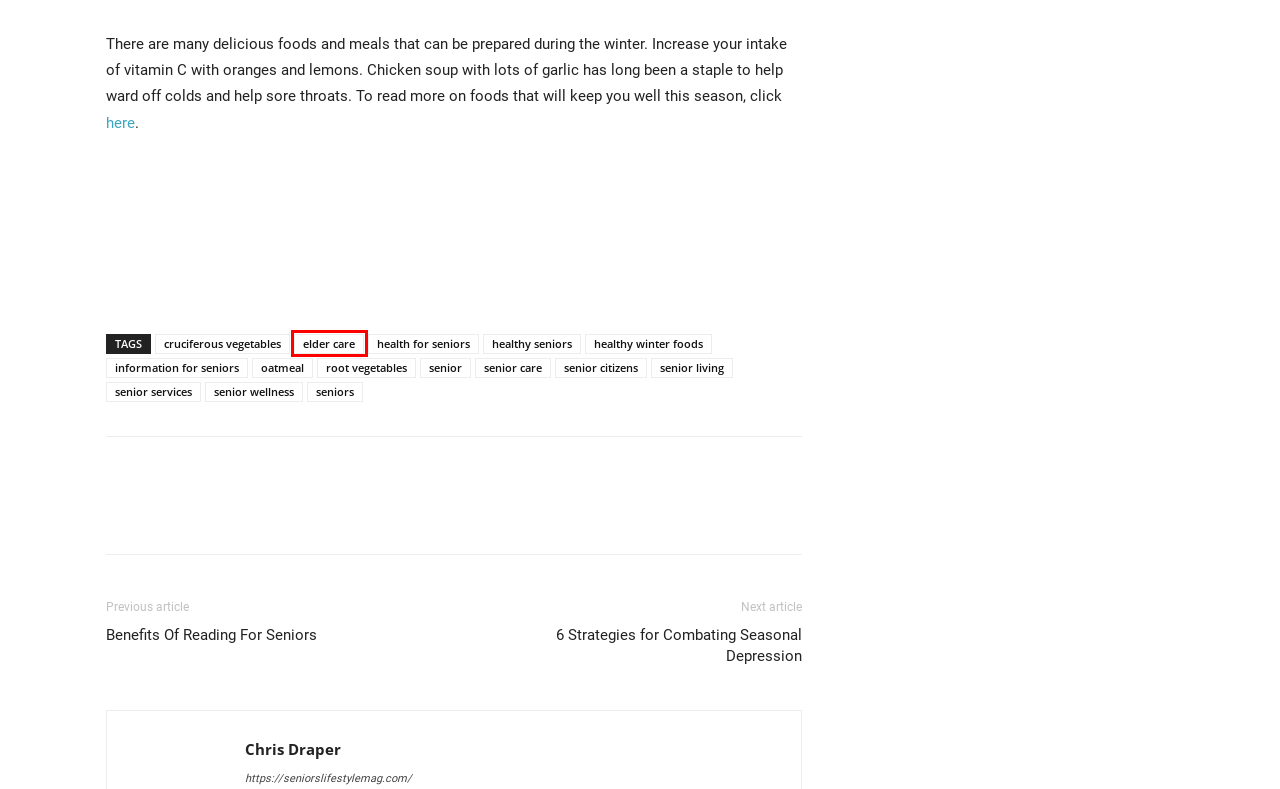Consider the screenshot of a webpage with a red bounding box around an element. Select the webpage description that best corresponds to the new page after clicking the element inside the red bounding box. Here are the candidates:
A. elder care Archives | Seniors Lifestyle Magazine
B. healthy winter foods Archives | Seniors Lifestyle Magazine
C. health for seniors Archives | Seniors Lifestyle Magazine
D. senior living Archives | Seniors Lifestyle Magazine
E. healthy seniors Archives | Seniors Lifestyle Magazine
F. information for seniors Archives | Seniors Lifestyle Magazine
G. cruciferous vegetables Archives | Seniors Lifestyle Magazine
H. senior services Archives | Seniors Lifestyle Magazine

A